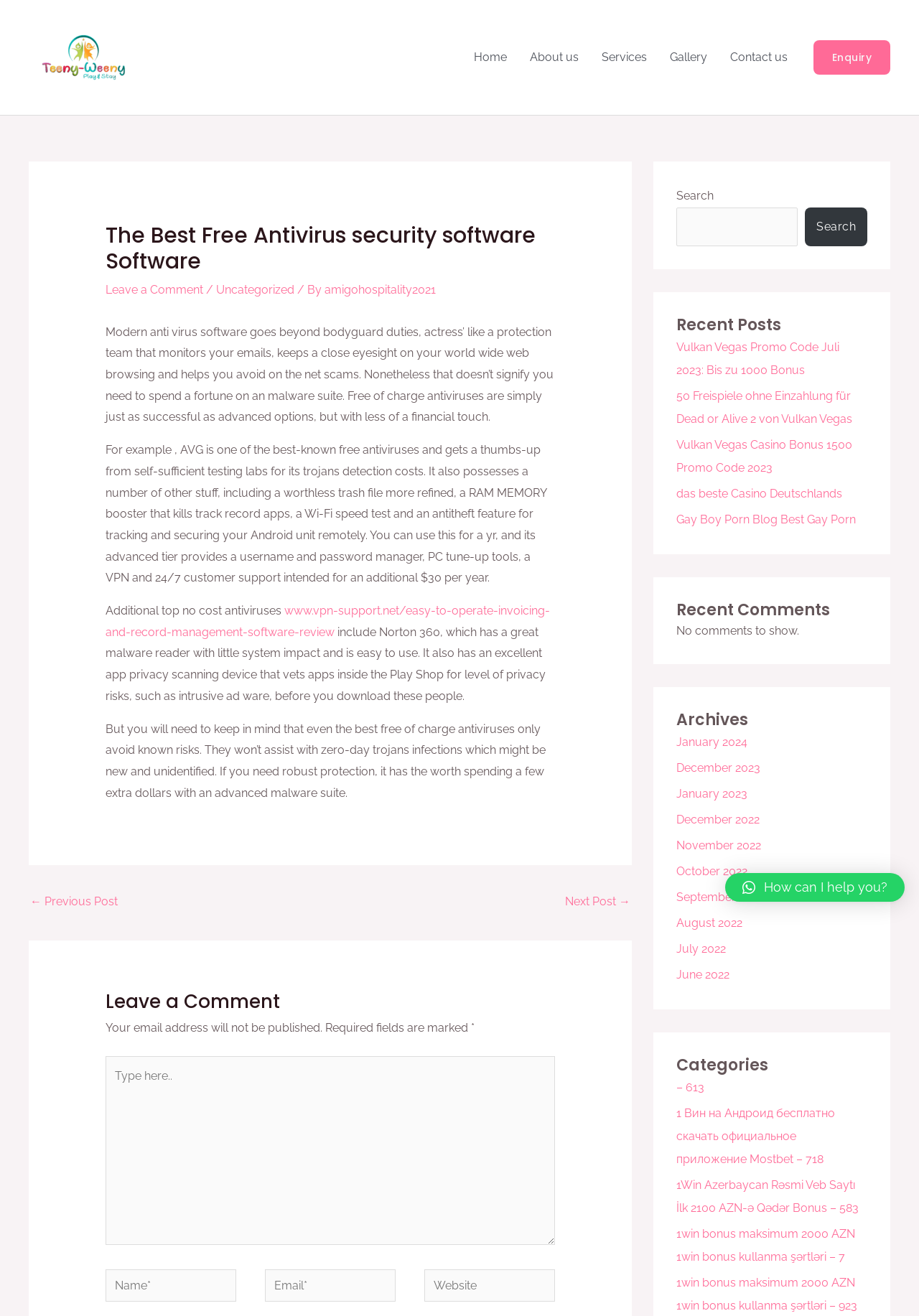What is the purpose of the 'Leave a Comment' section?
Kindly give a detailed and elaborate answer to the question.

The 'Leave a Comment' section is provided at the end of the article, which allows users to leave their comments or feedback about the article. It includes fields for name, email, website, and a text box to type the comment.